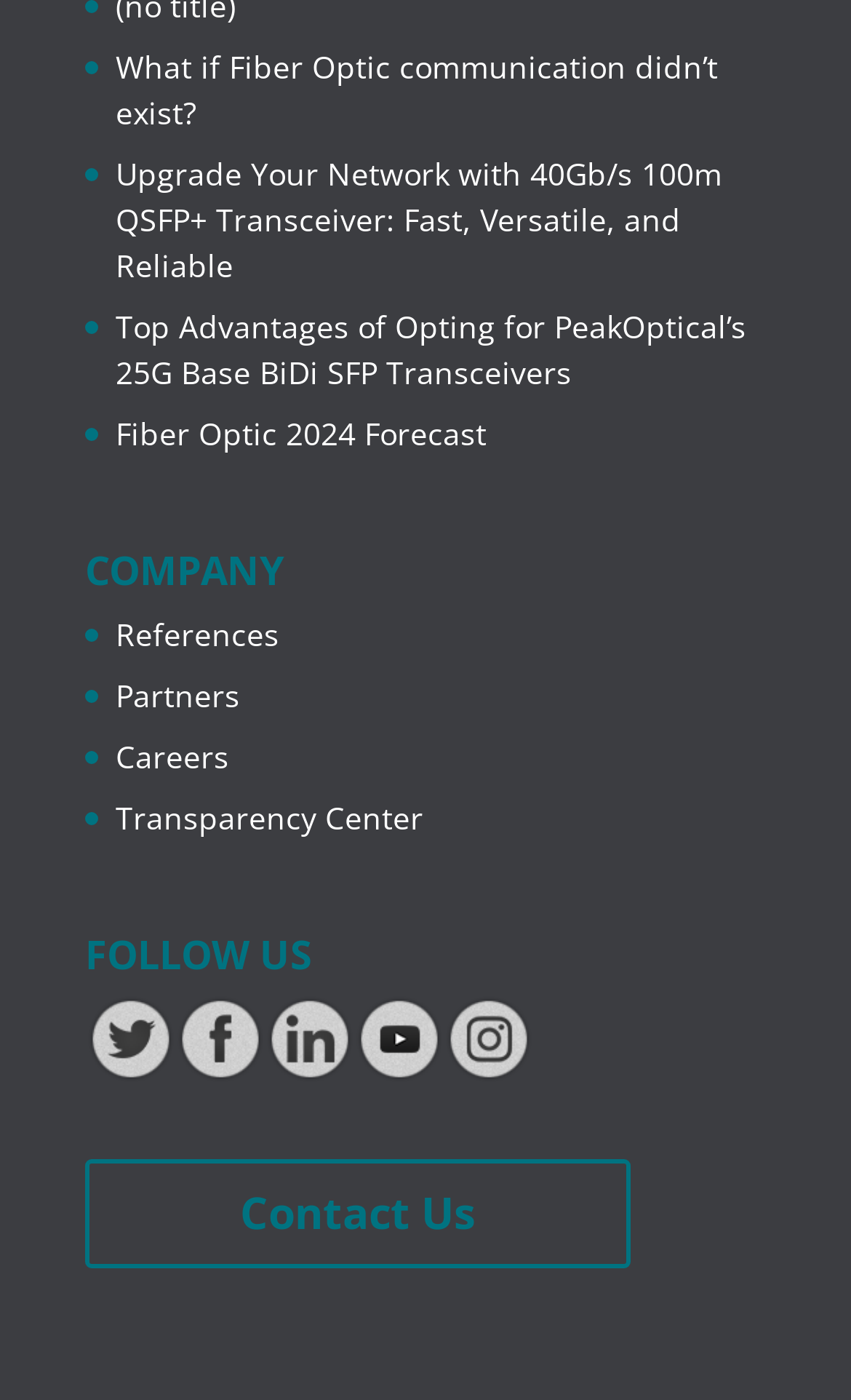Kindly determine the bounding box coordinates of the area that needs to be clicked to fulfill this instruction: "Learn about the 2024 fiber optic forecast".

[0.136, 0.295, 0.572, 0.325]